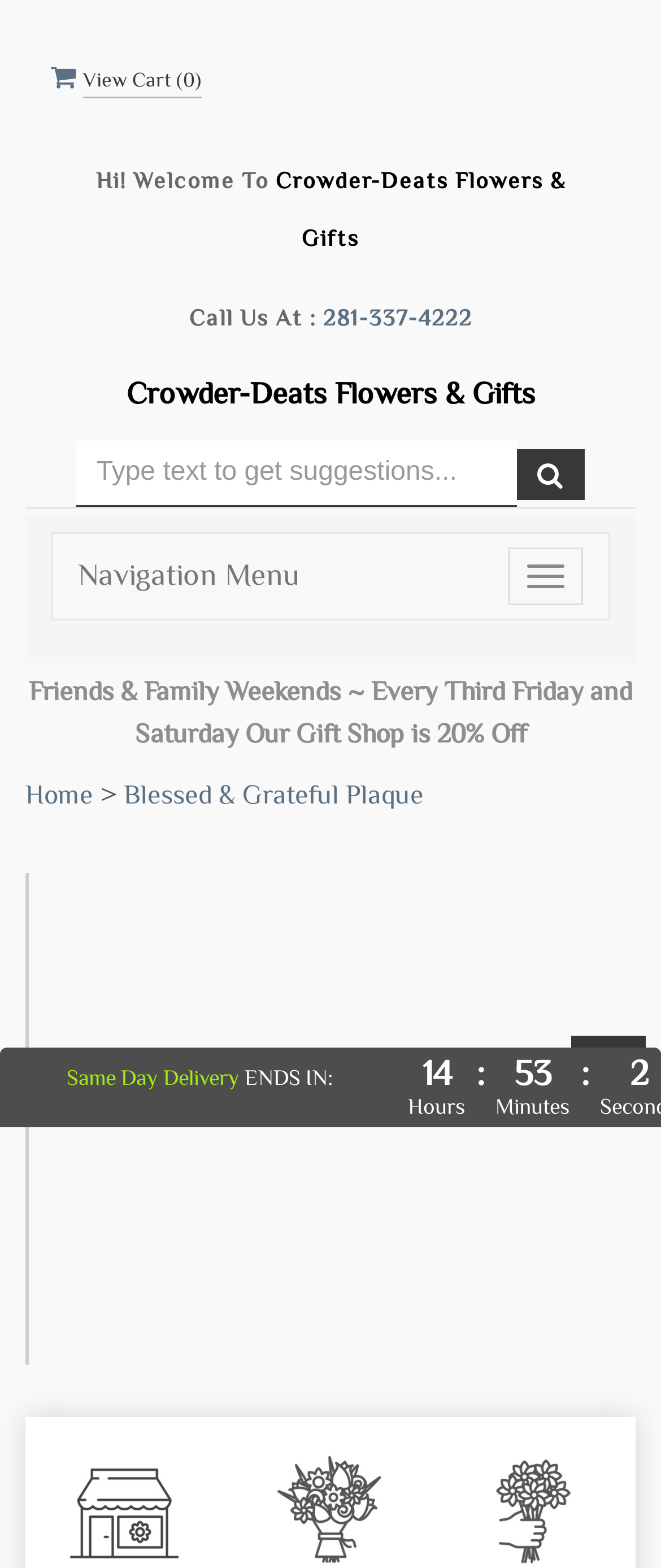Locate the UI element that matches the description Crowder-Deats Flowers & Gifts in the webpage screenshot. Return the bounding box coordinates in the format (top-left x, top-left y, bottom-right x, bottom-right y), with values ranging from 0 to 1.

[0.115, 0.239, 0.885, 0.264]